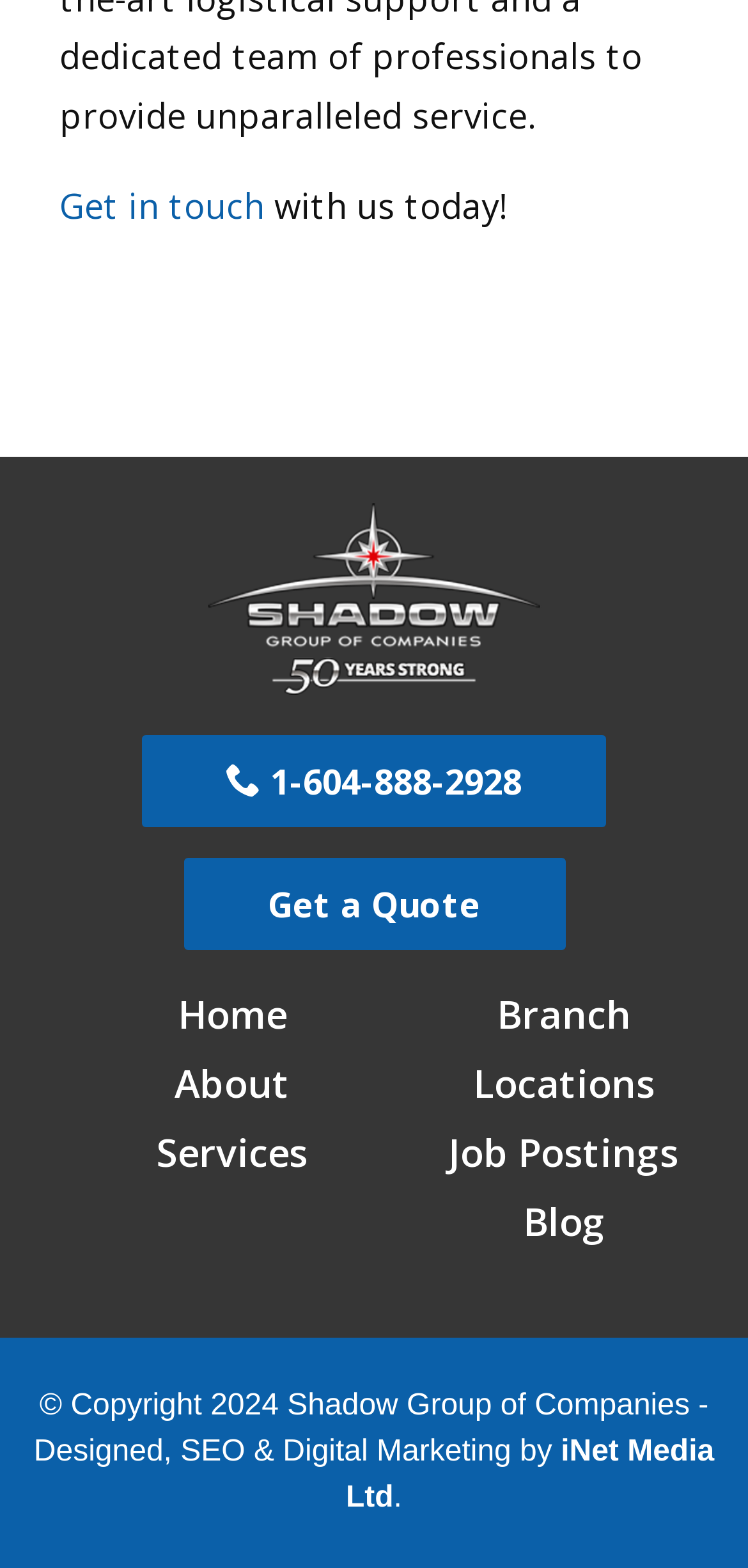Please identify the bounding box coordinates of the area I need to click to accomplish the following instruction: "Go to the home page".

[0.237, 0.631, 0.383, 0.664]